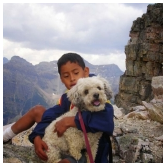What is the dog's expression? Look at the image and give a one-word or short phrase answer.

Joyful